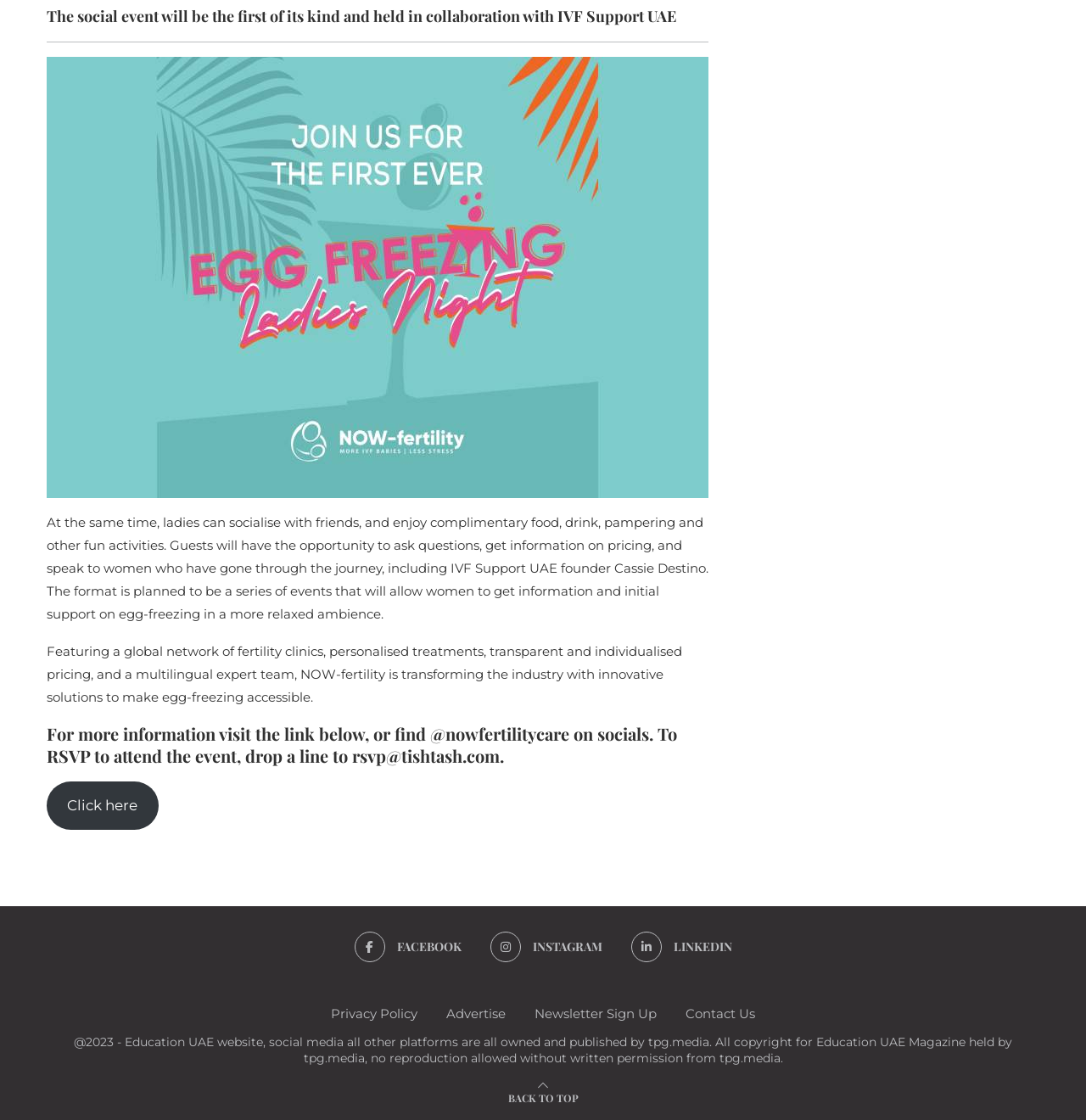Using the information shown in the image, answer the question with as much detail as possible: What is the name of the founder of IVF Support UAE?

The question can be answered by reading the StaticText element with the text '...and speak to women who have gone through the journey, including IVF Support UAE founder Cassie Destino.'. This indicates that the founder of IVF Support UAE is Cassie Destino.